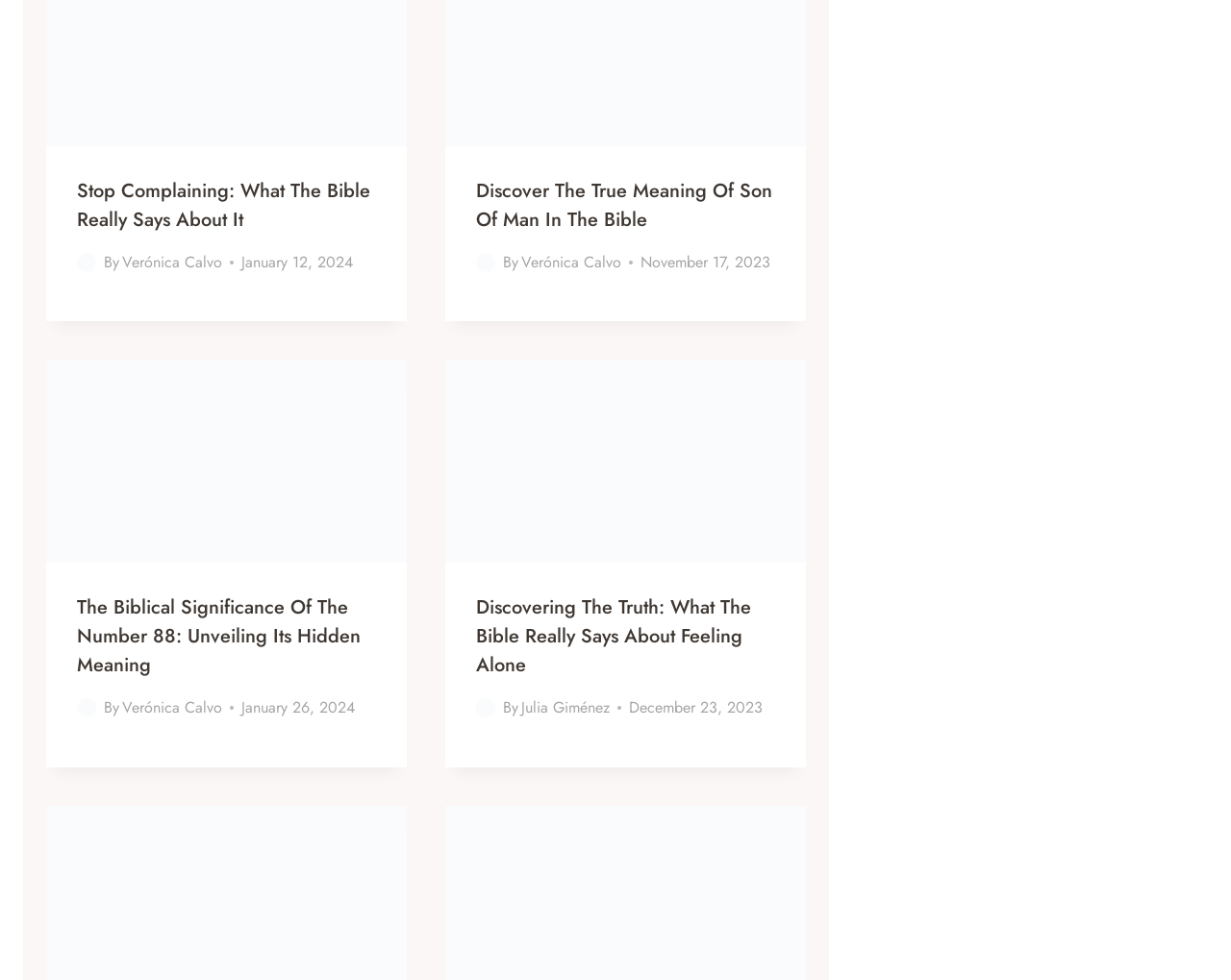Could you specify the bounding box coordinates for the clickable section to complete the following instruction: "Read the article 'The Biblical Significance of the Number 88: Unveiling its Hidden Meaning'"?

[0.038, 0.367, 0.33, 0.574]